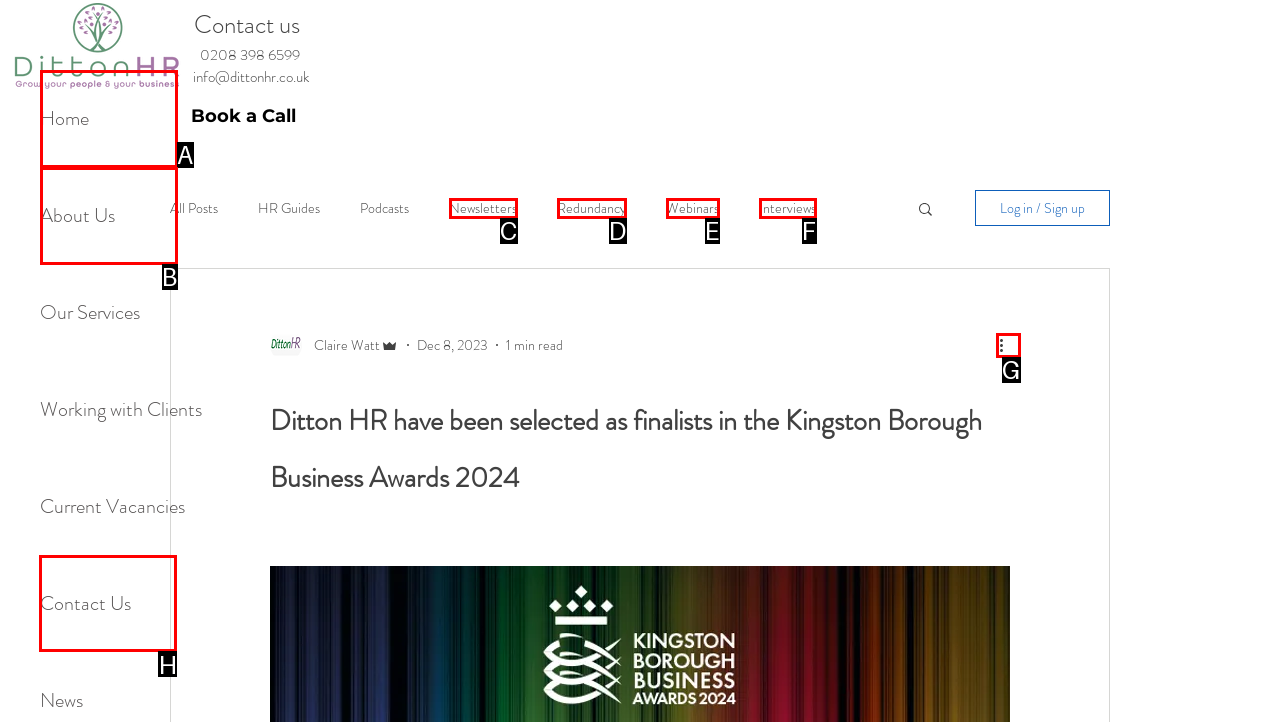Identify the letter of the option to click in order to Click the Contact Us link. Answer with the letter directly.

H